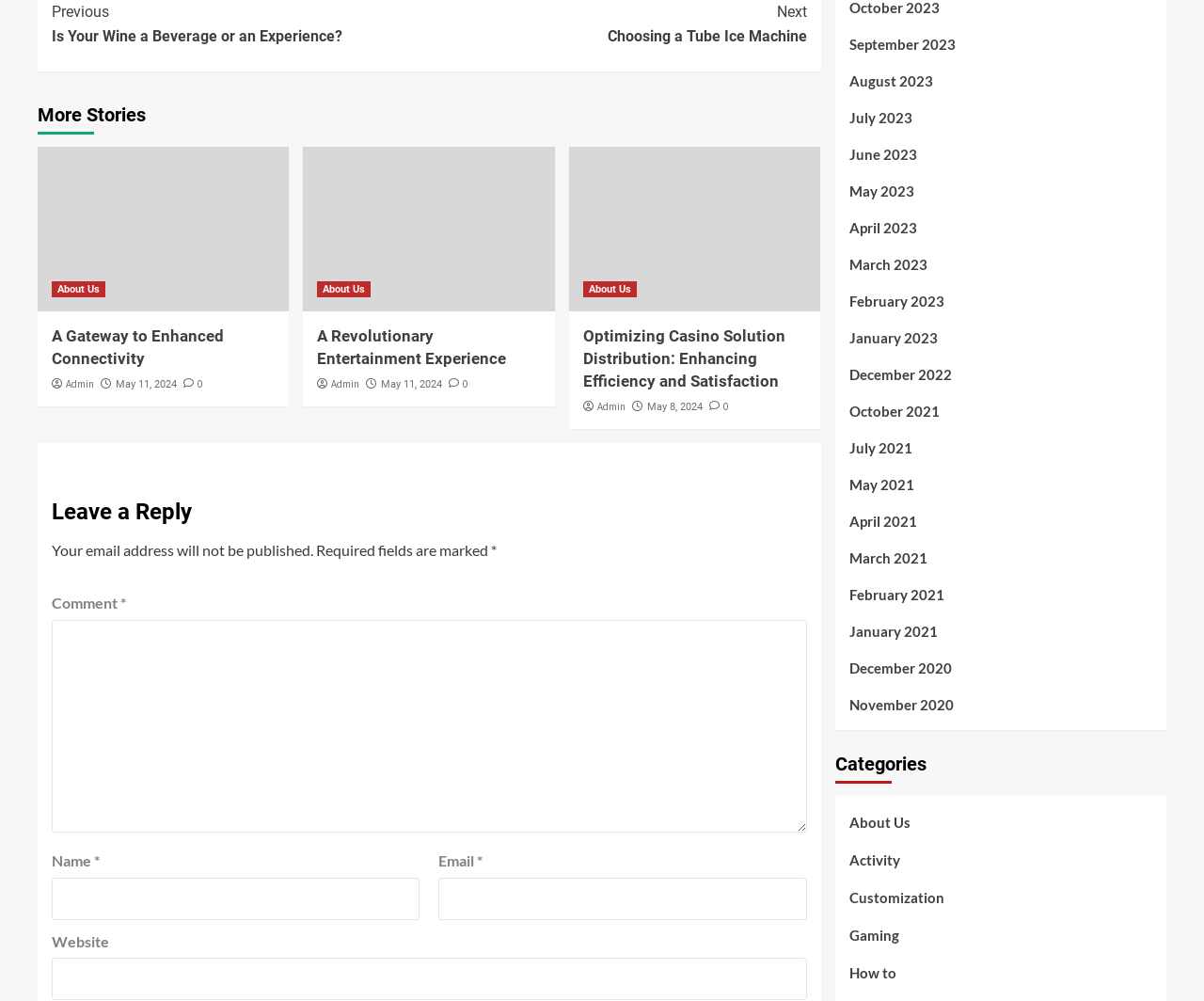How many comment fields are there?
Refer to the screenshot and answer in one word or phrase.

4